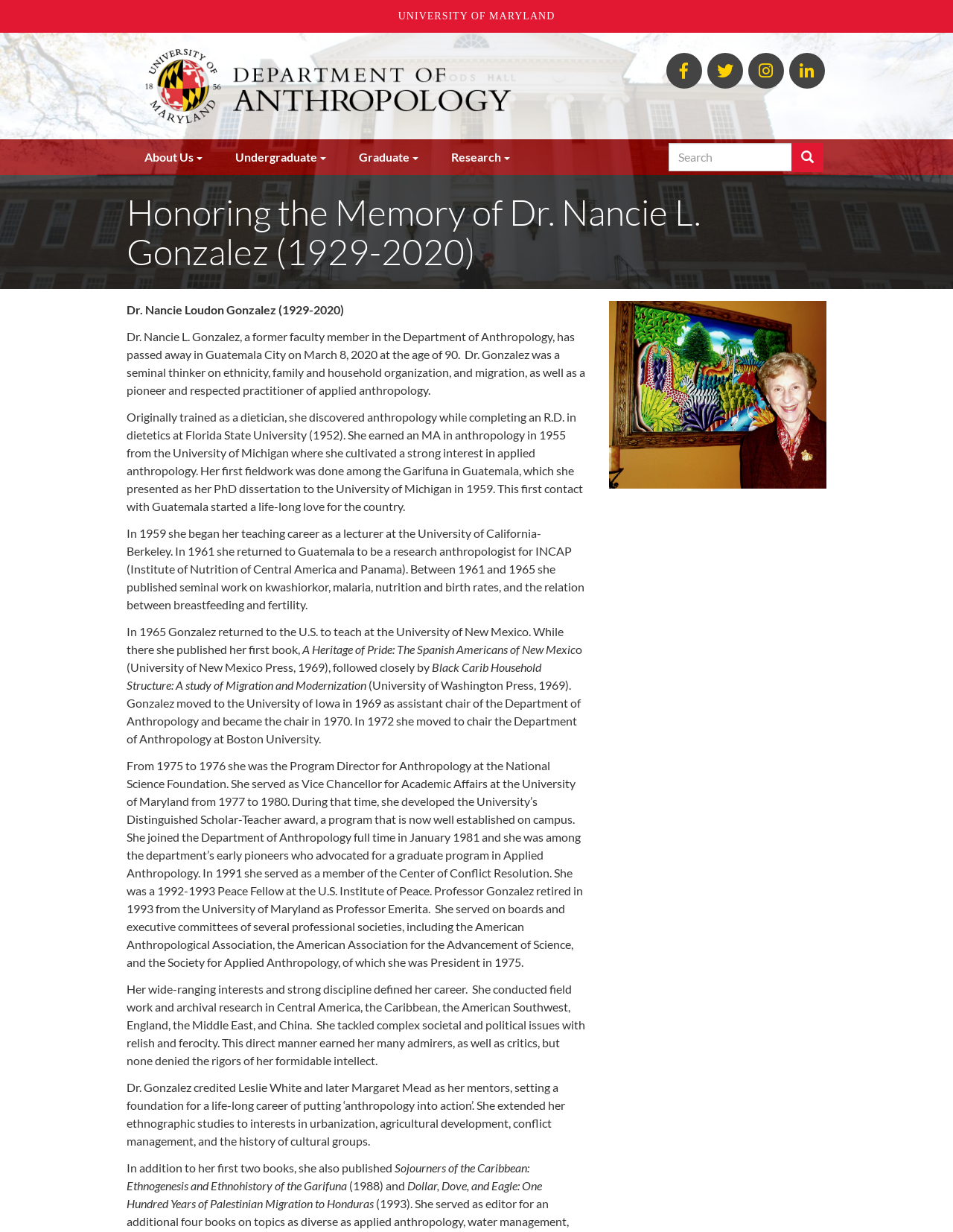Please provide the bounding box coordinates for the element that needs to be clicked to perform the instruction: "Click the 'Home' link". The coordinates must consist of four float numbers between 0 and 1, formatted as [left, top, right, bottom].

[0.133, 0.035, 0.614, 0.104]